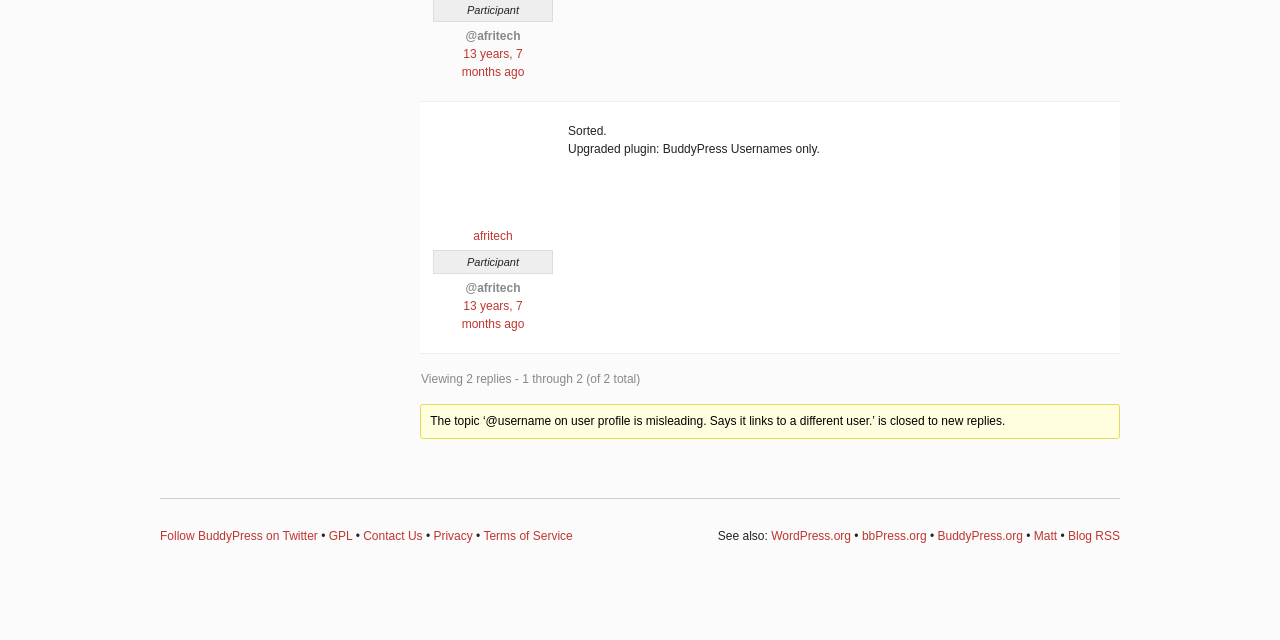Identify the bounding box coordinates for the UI element that matches this description: "Blog RSS".

[0.834, 0.826, 0.875, 0.848]